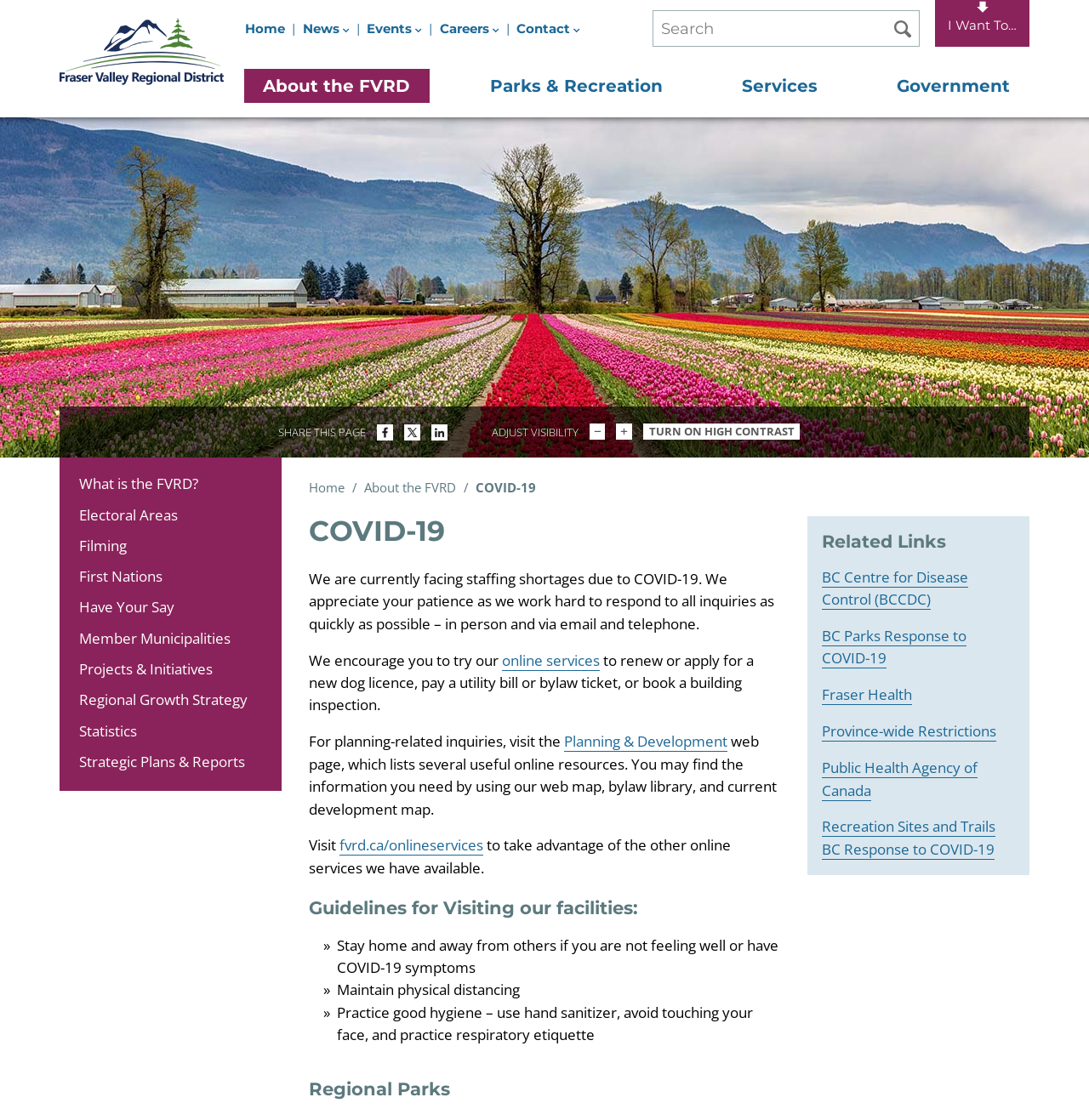What is the name of the regional district?
Please utilize the information in the image to give a detailed response to the question.

Based on the webpage, the logo and heading at the top left corner indicate that the regional district is Fraser Valley.